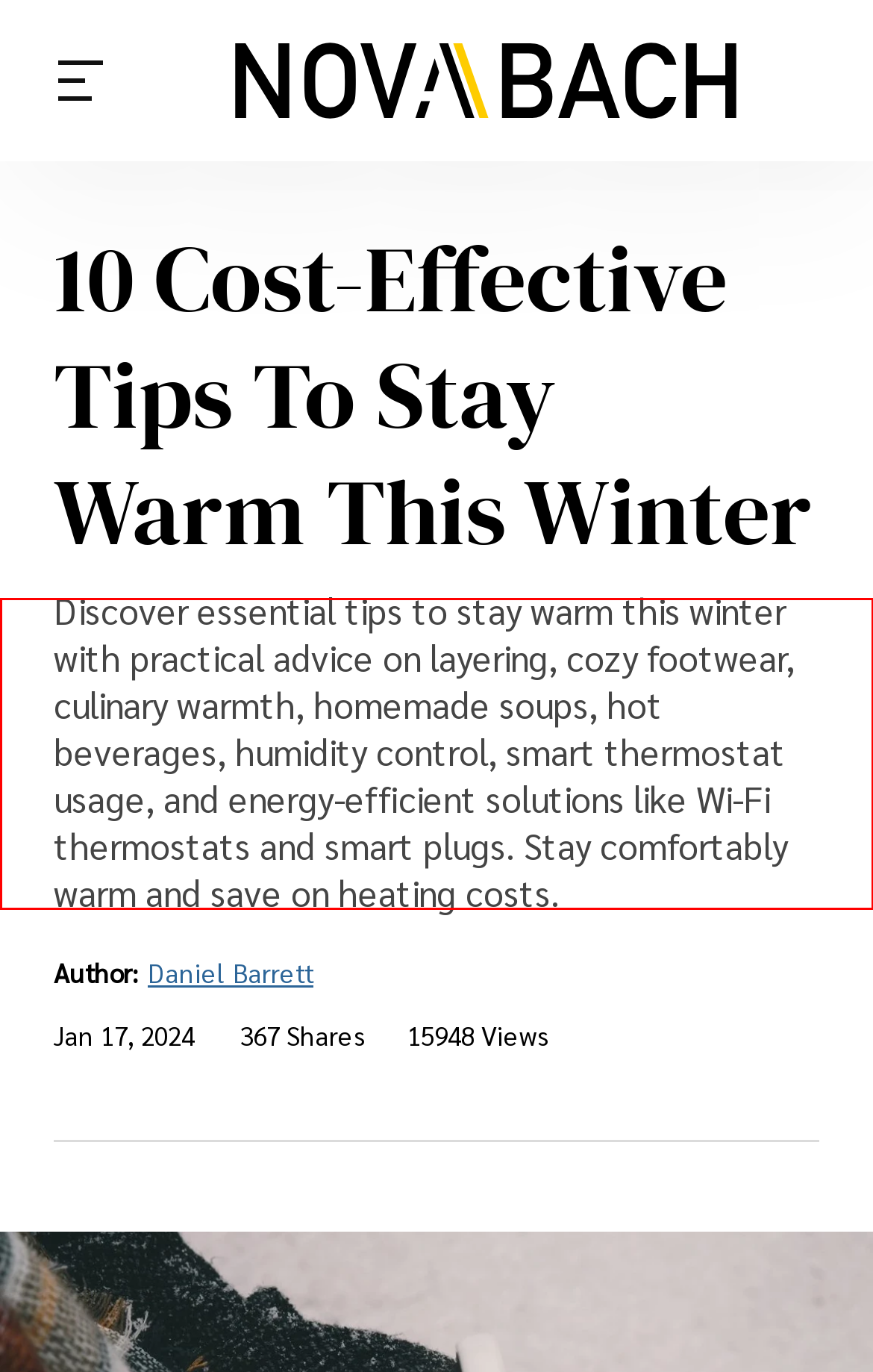Examine the screenshot of the webpage, locate the red bounding box, and perform OCR to extract the text contained within it.

Discover essential tips to stay warm this winter with practical advice on layering, cozy footwear, culinary warmth, homemade soups, hot beverages, humidity control, smart thermostat usage, and energy-efficient solutions like Wi-Fi thermostats and smart plugs. Stay comfortably warm and save on heating costs.